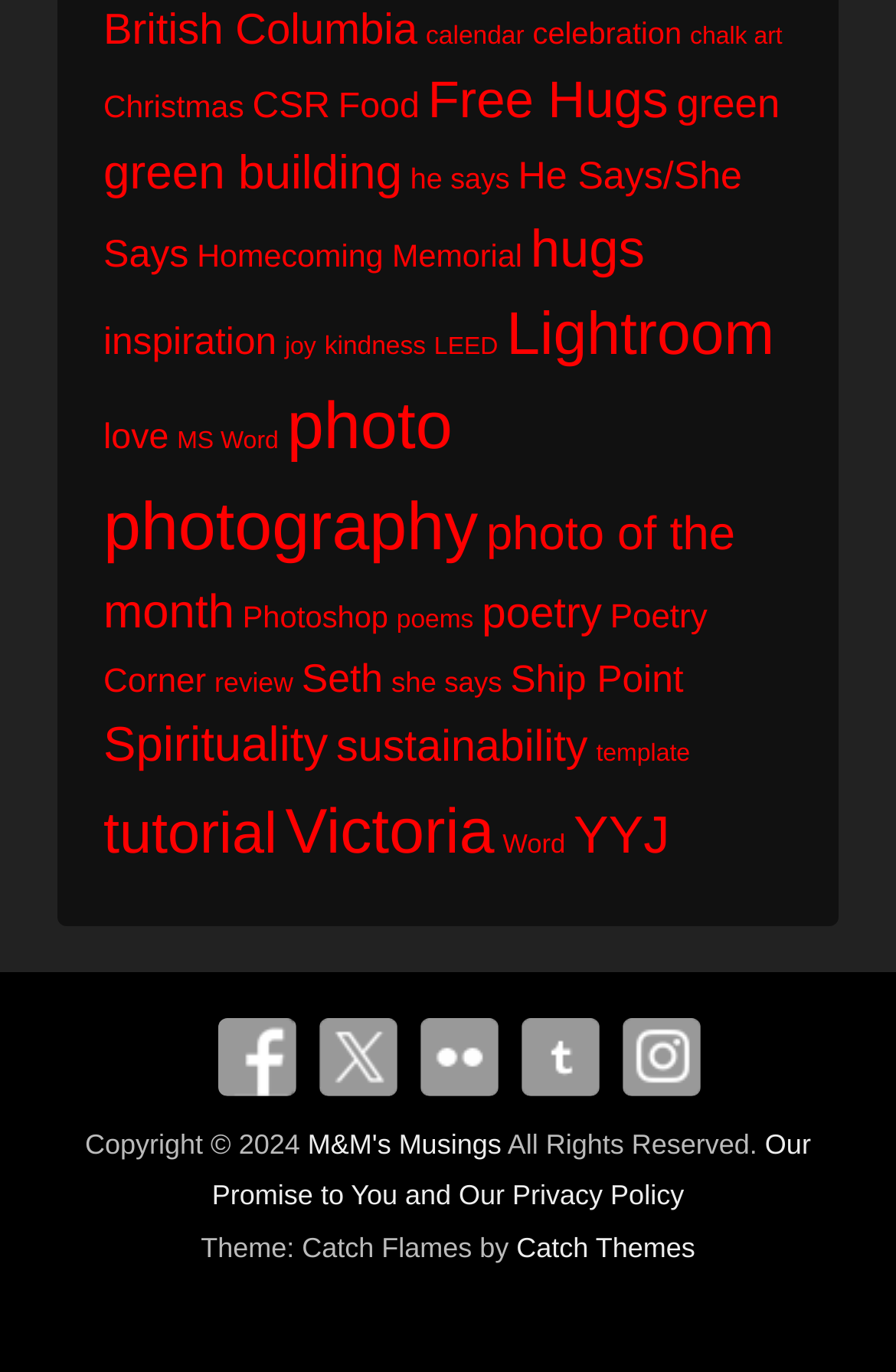Provide the bounding box coordinates of the area you need to click to execute the following instruction: "Explore Lightroom".

[0.565, 0.217, 0.864, 0.268]